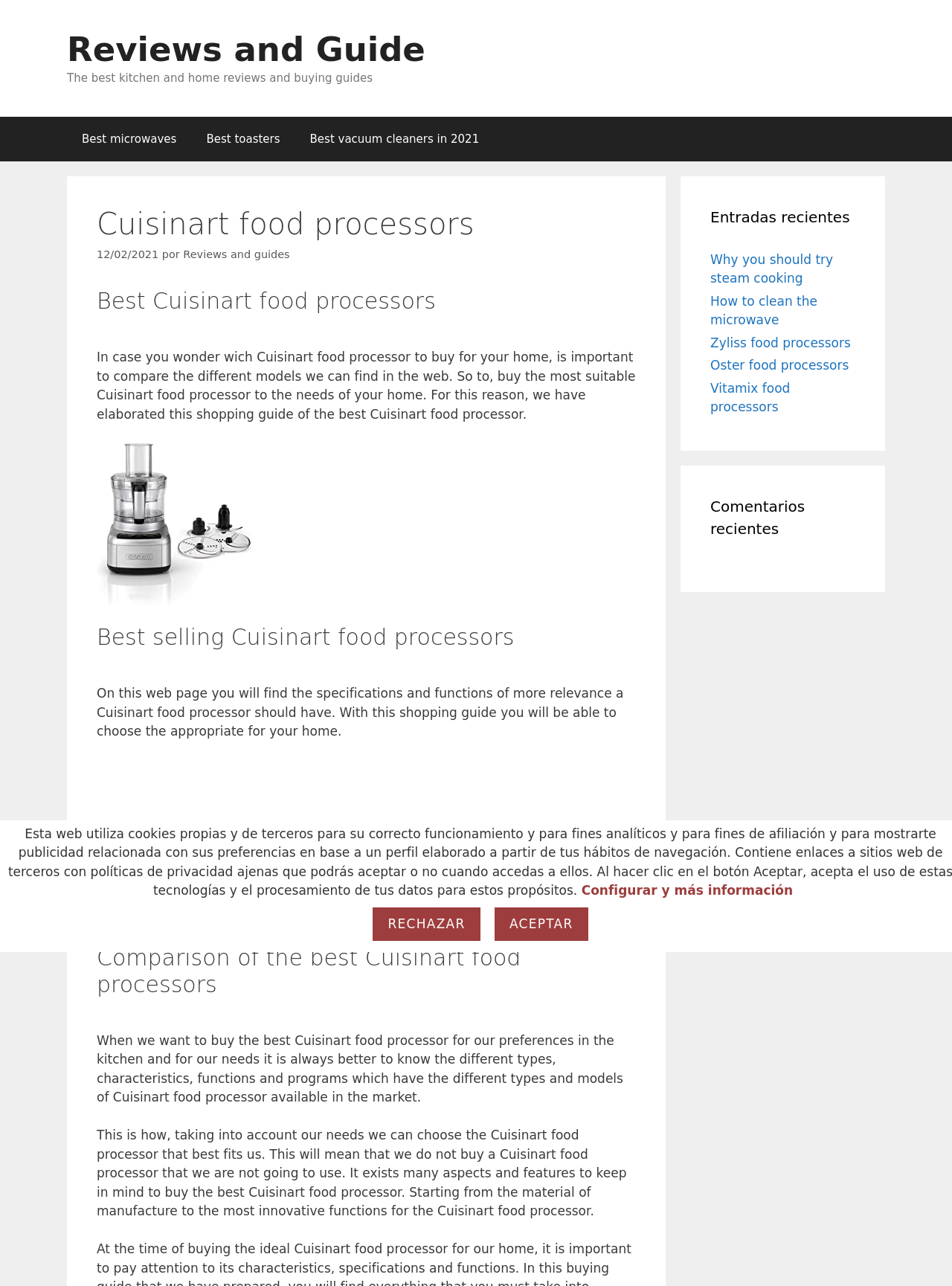Please specify the bounding box coordinates of the region to click in order to perform the following instruction: "Go to the 'Best microwaves' page".

[0.07, 0.091, 0.201, 0.125]